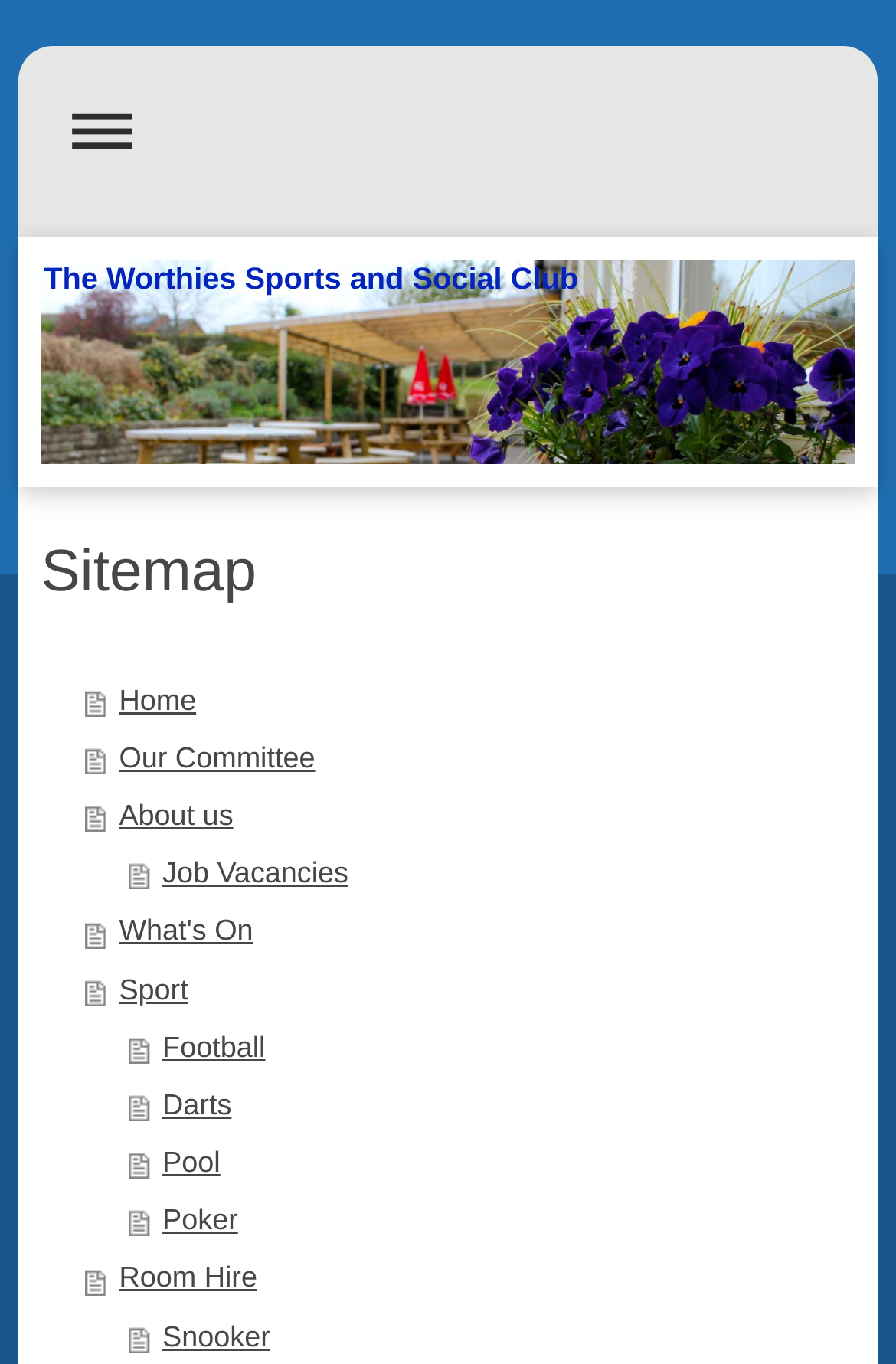Please specify the coordinates of the bounding box for the element that should be clicked to carry out this instruction: "Go to Home page". The coordinates must be four float numbers between 0 and 1, formatted as [left, top, right, bottom].

[0.094, 0.493, 0.954, 0.535]